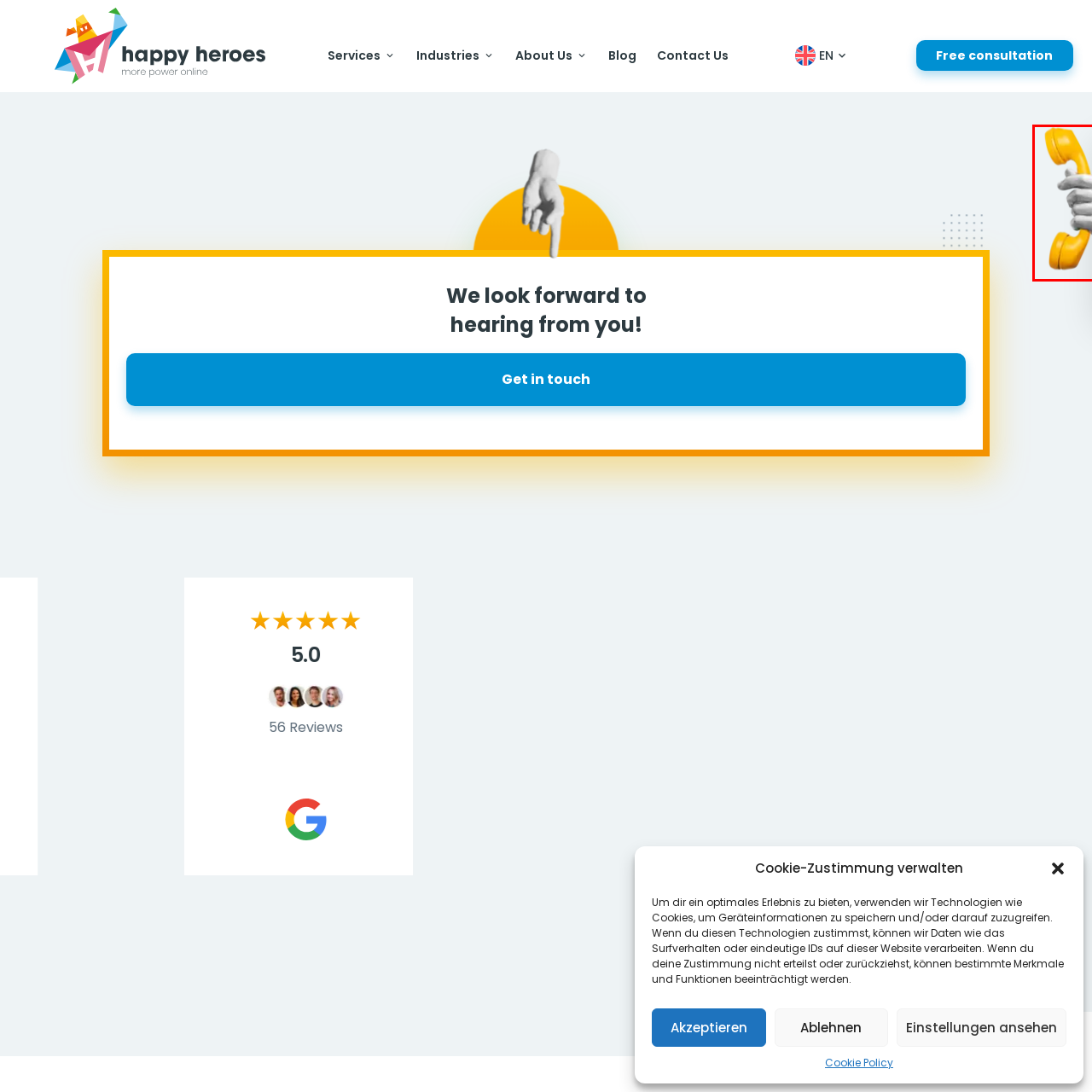What is the color palette of the hand?
View the image contained within the red box and provide a one-word or short-phrase answer to the question.

Monochrome